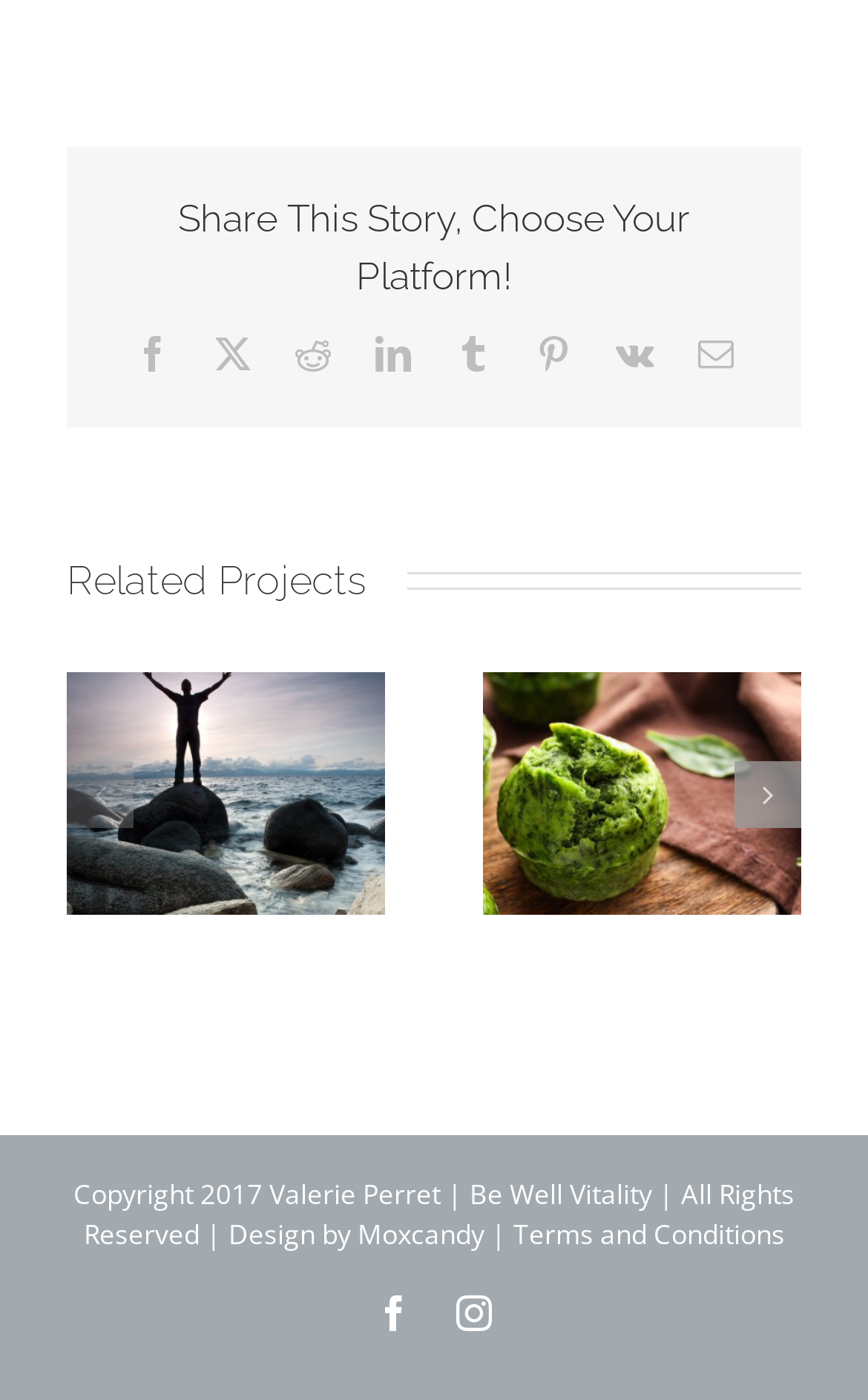Highlight the bounding box coordinates of the element that should be clicked to carry out the following instruction: "Visit the LinkedIn page". The coordinates must be given as four float numbers ranging from 0 to 1, i.e., [left, top, right, bottom].

[0.432, 0.24, 0.473, 0.265]